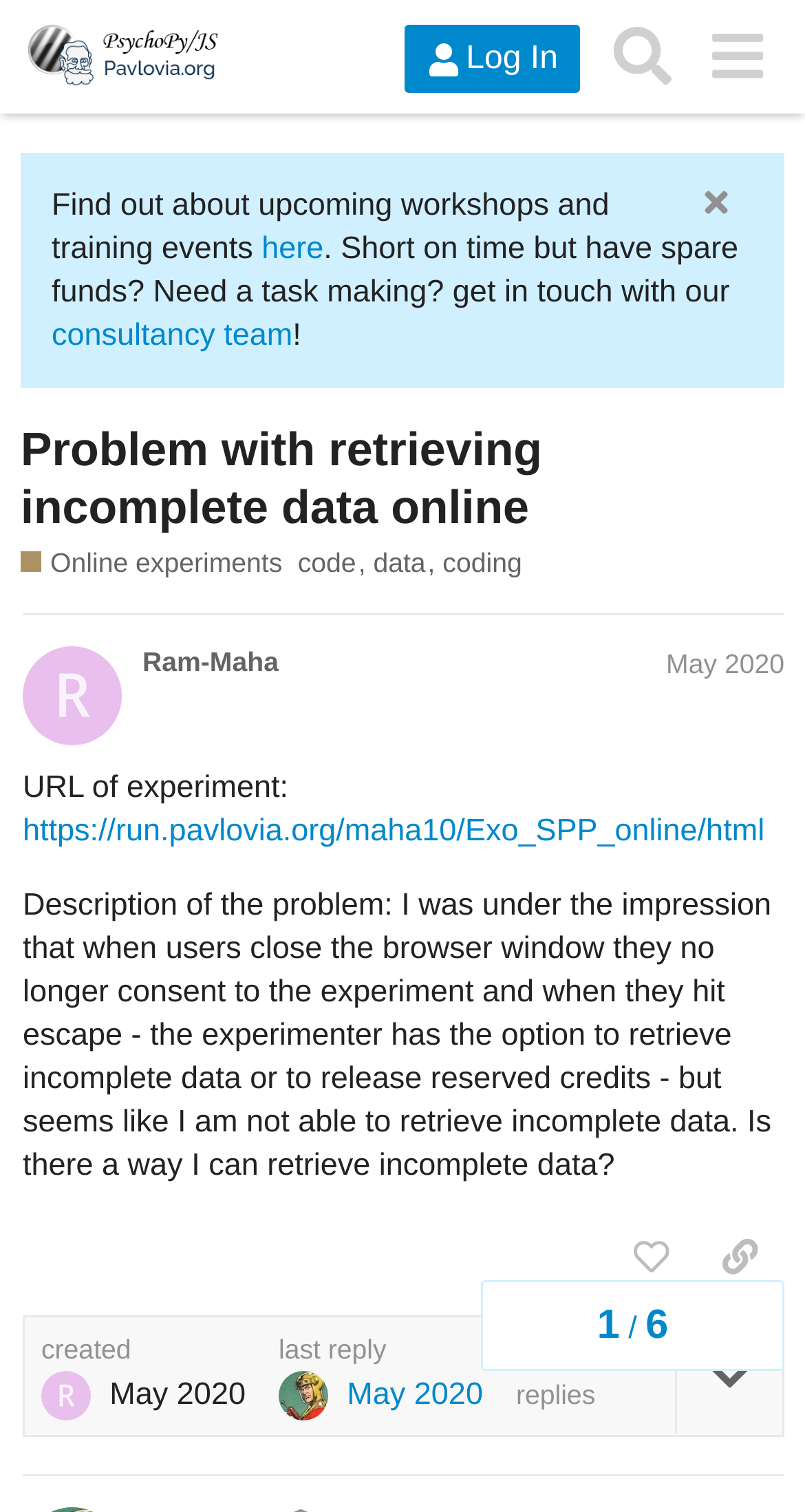Please determine and provide the text content of the webpage's heading.

Problem with retrieving incomplete data online